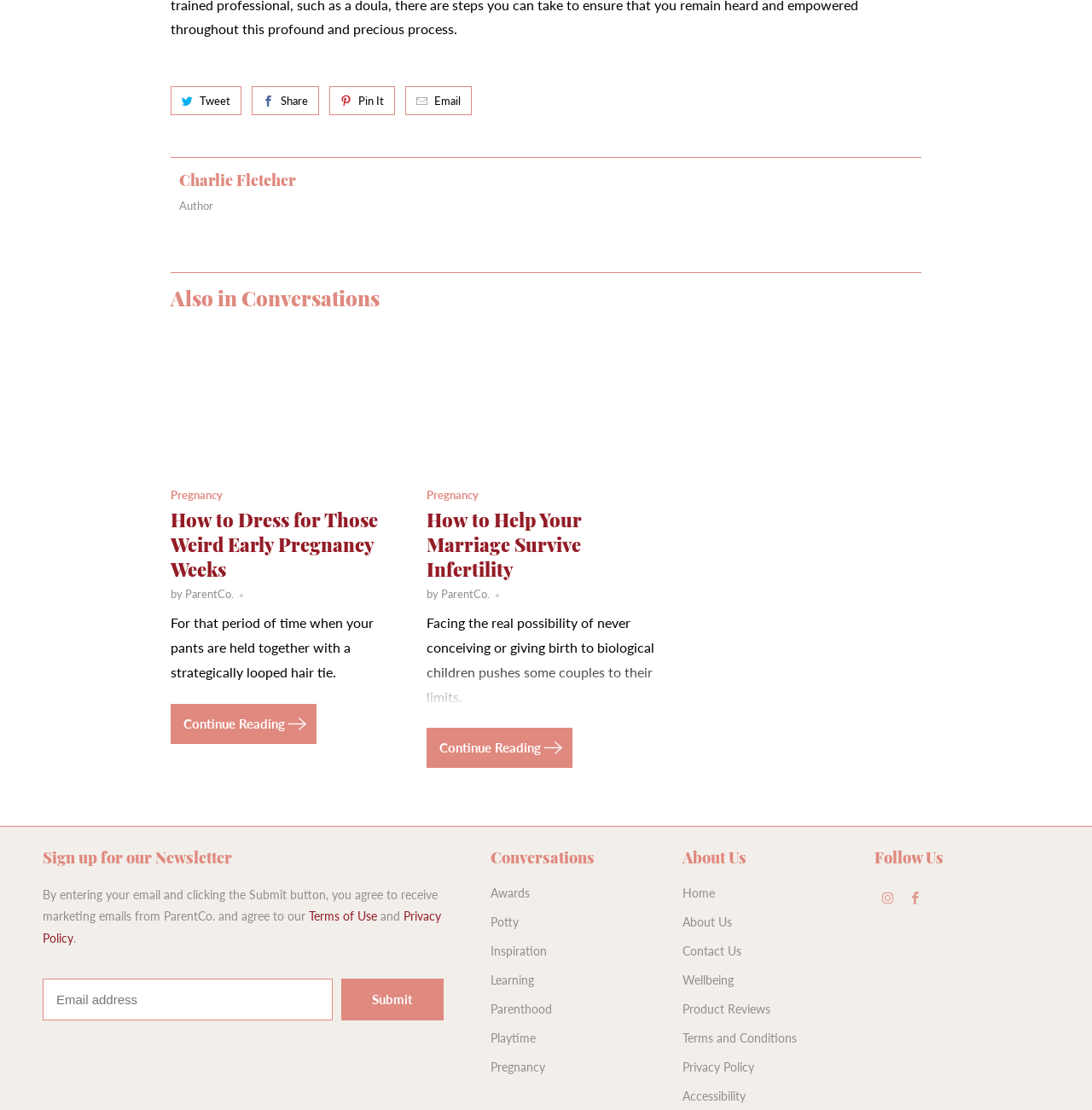What is the topic of the first article?
Answer briefly with a single word or phrase based on the image.

Pregnancy